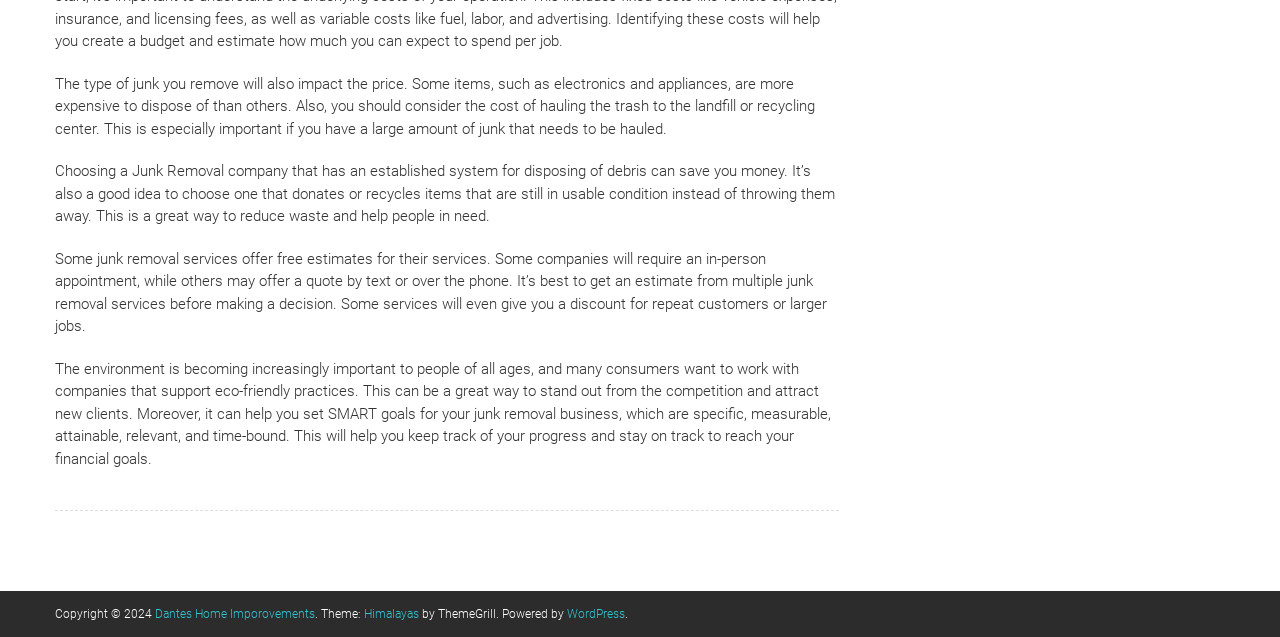Mark the bounding box of the element that matches the following description: "Grown Selection".

None